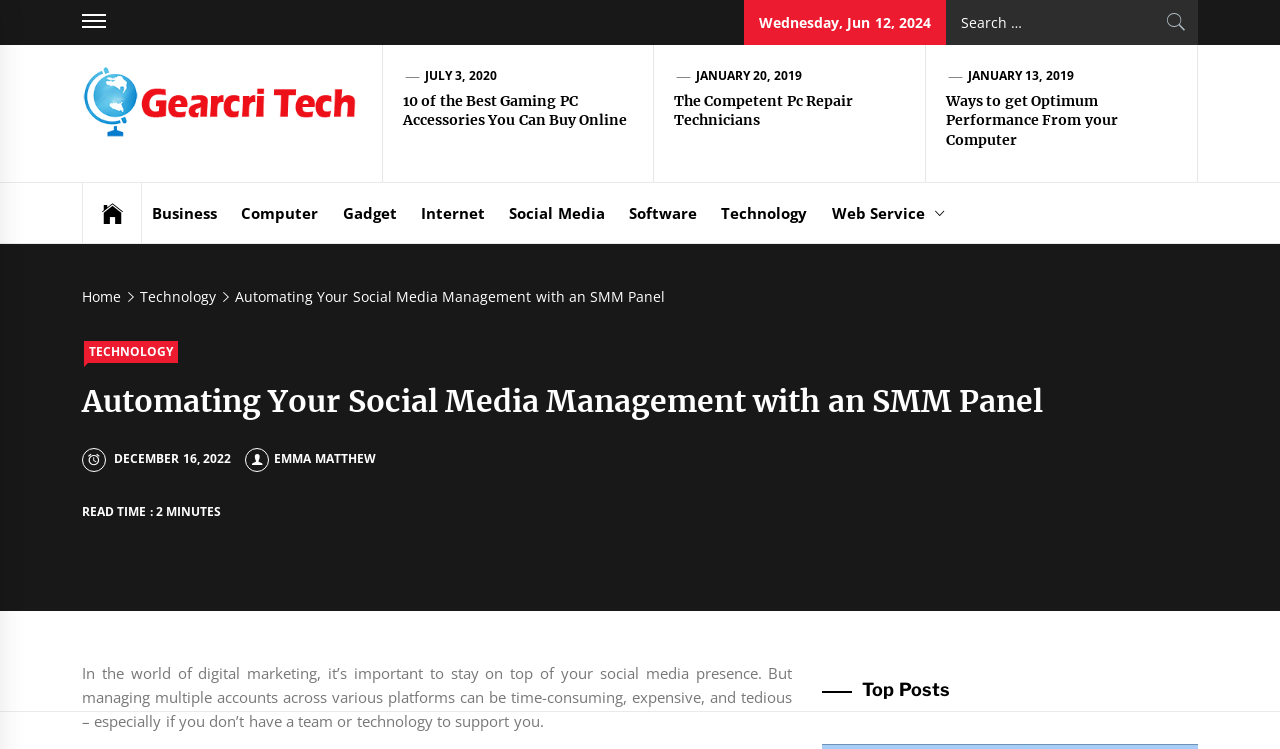Use one word or a short phrase to answer the question provided: 
What is the date of the current article?

Wednesday, Jun 12, 2024